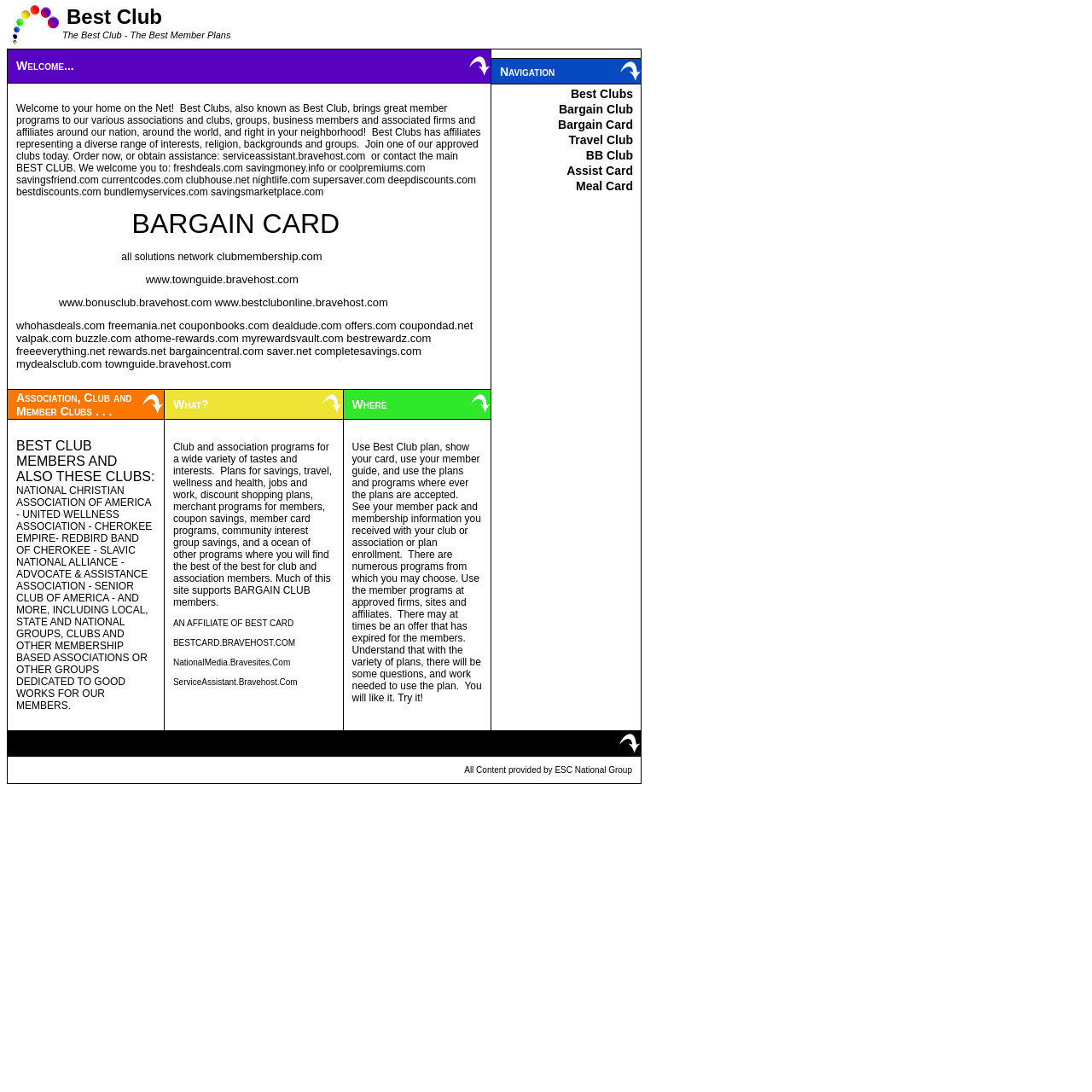What is Bargain Card?
Please answer the question with as much detail and depth as you can.

From the webpage content, it appears that Bargain Card is a type of club membership or program offered by Best Club. The webpage mentions Bargain Card alongside other club names, such as Best Clubs, Travel Club, and BB Club, suggesting that it is one of the many programs available to members.